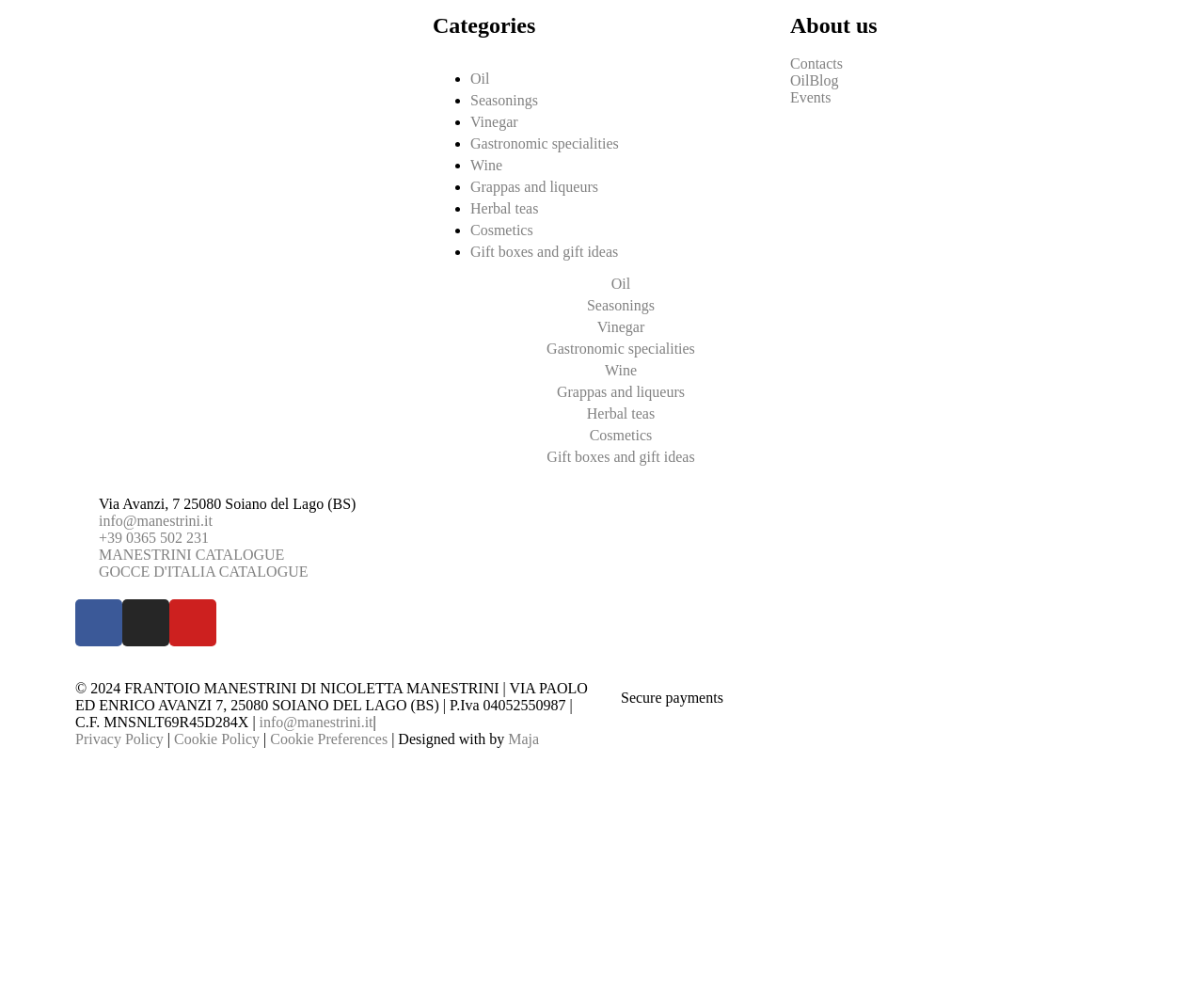What is the category that includes 'Gastronomic specialities'?
Using the image provided, answer with just one word or phrase.

Categories